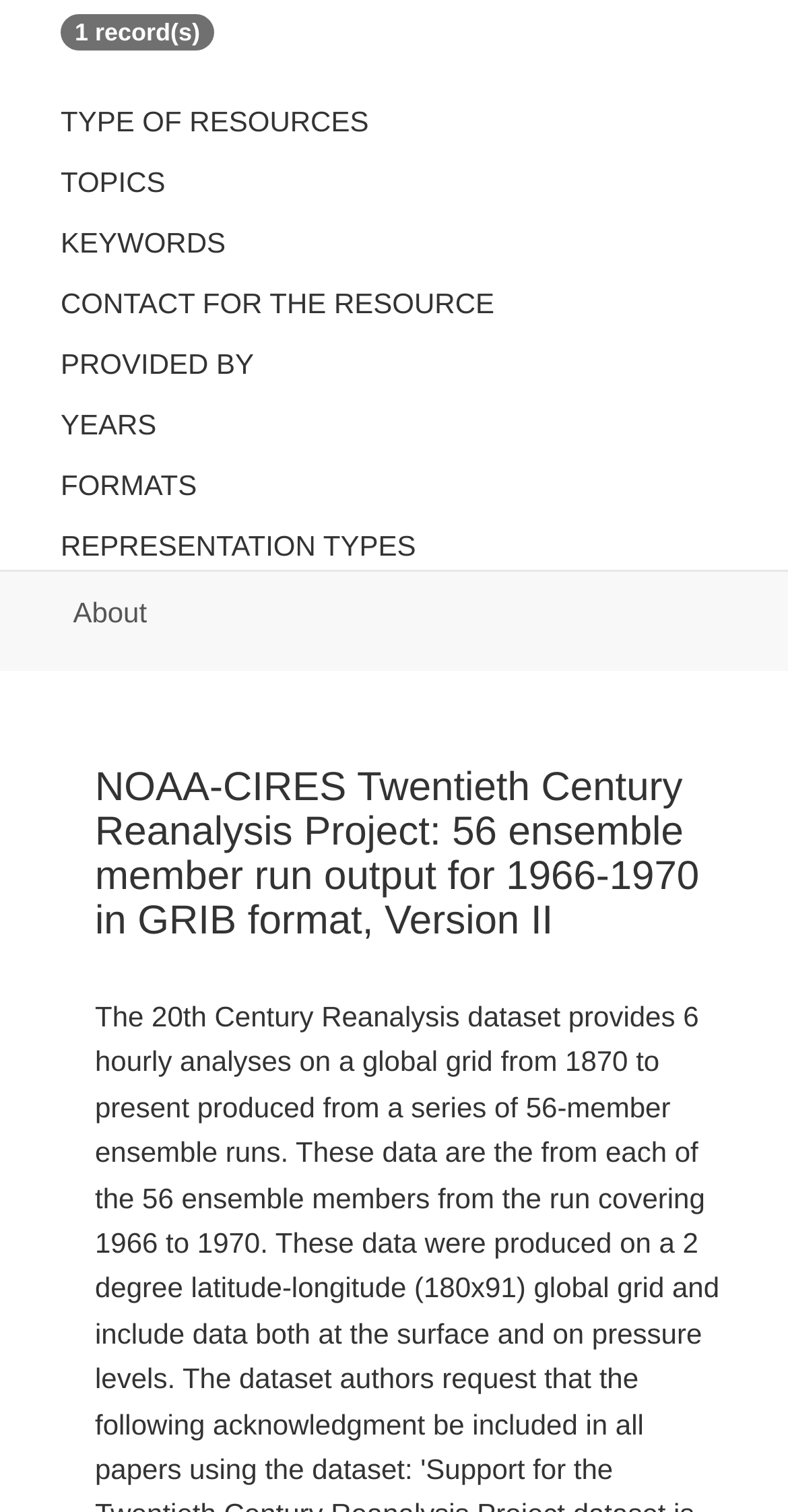Bounding box coordinates are to be given in the format (top-left x, top-left y, bottom-right x, bottom-right y). All values must be floating point numbers between 0 and 1. Provide the bounding box coordinate for the UI element described as: Github

[0.0, 0.445, 1.0, 0.512]